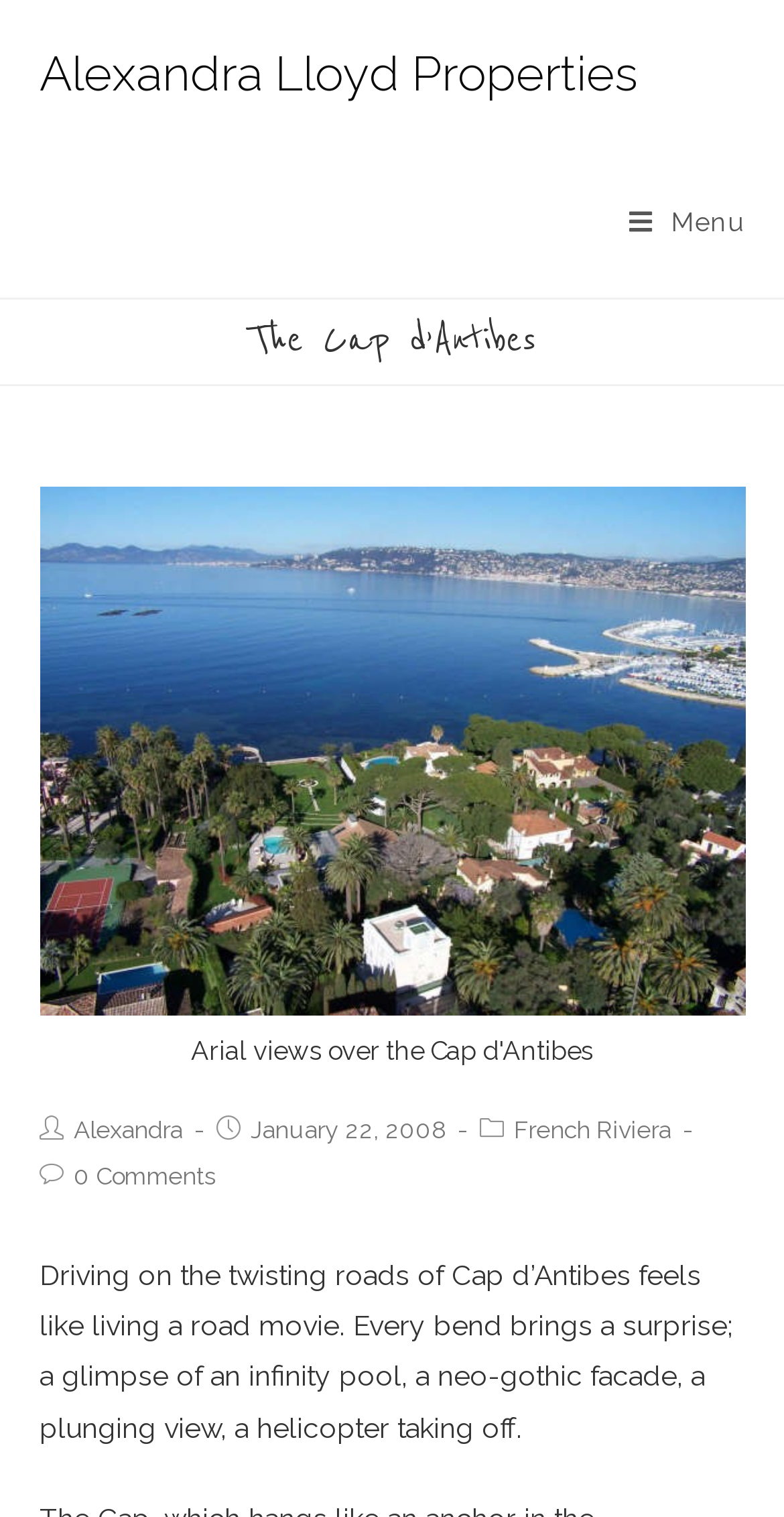How many comments does the post have?
We need a detailed and meticulous answer to the question.

The answer can be found by looking at the link element with the text '0 Comments' which is a child of the HeaderAsNonLandmark element. This element is located below the heading 'The Cap d’Antibes' and is likely to be the number of comments on the post.